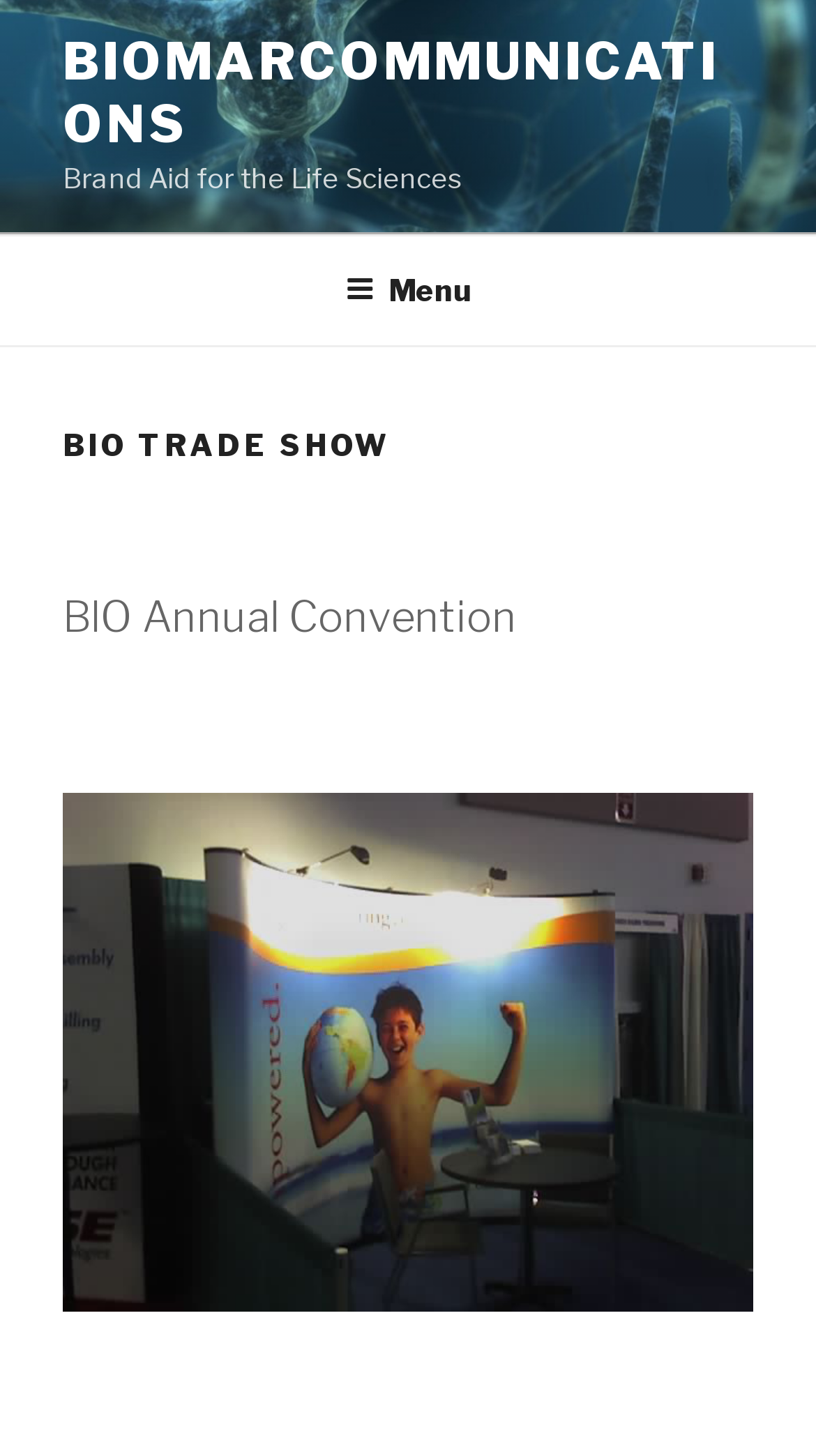How many menu items are there in the top menu?
Respond with a short answer, either a single word or a phrase, based on the image.

3